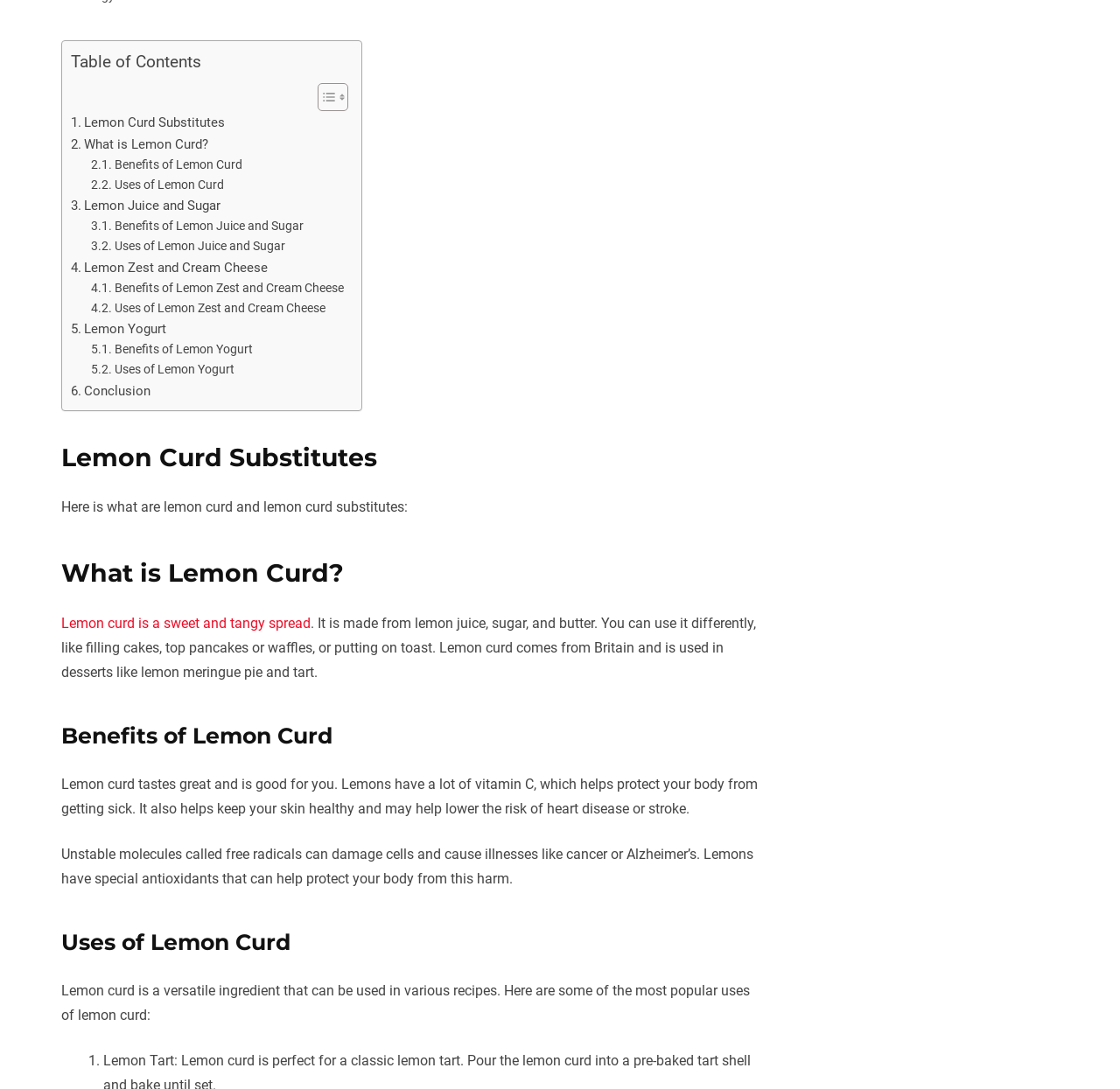Carefully observe the image and respond to the question with a detailed answer:
What is the main topic of this webpage?

The main topic of this webpage is Lemon Curd, which can be inferred from the headings and content of the webpage, such as 'Lemon Curd Substitutes', 'What is Lemon Curd?', 'Benefits of Lemon Curd', and 'Uses of Lemon Curd'.